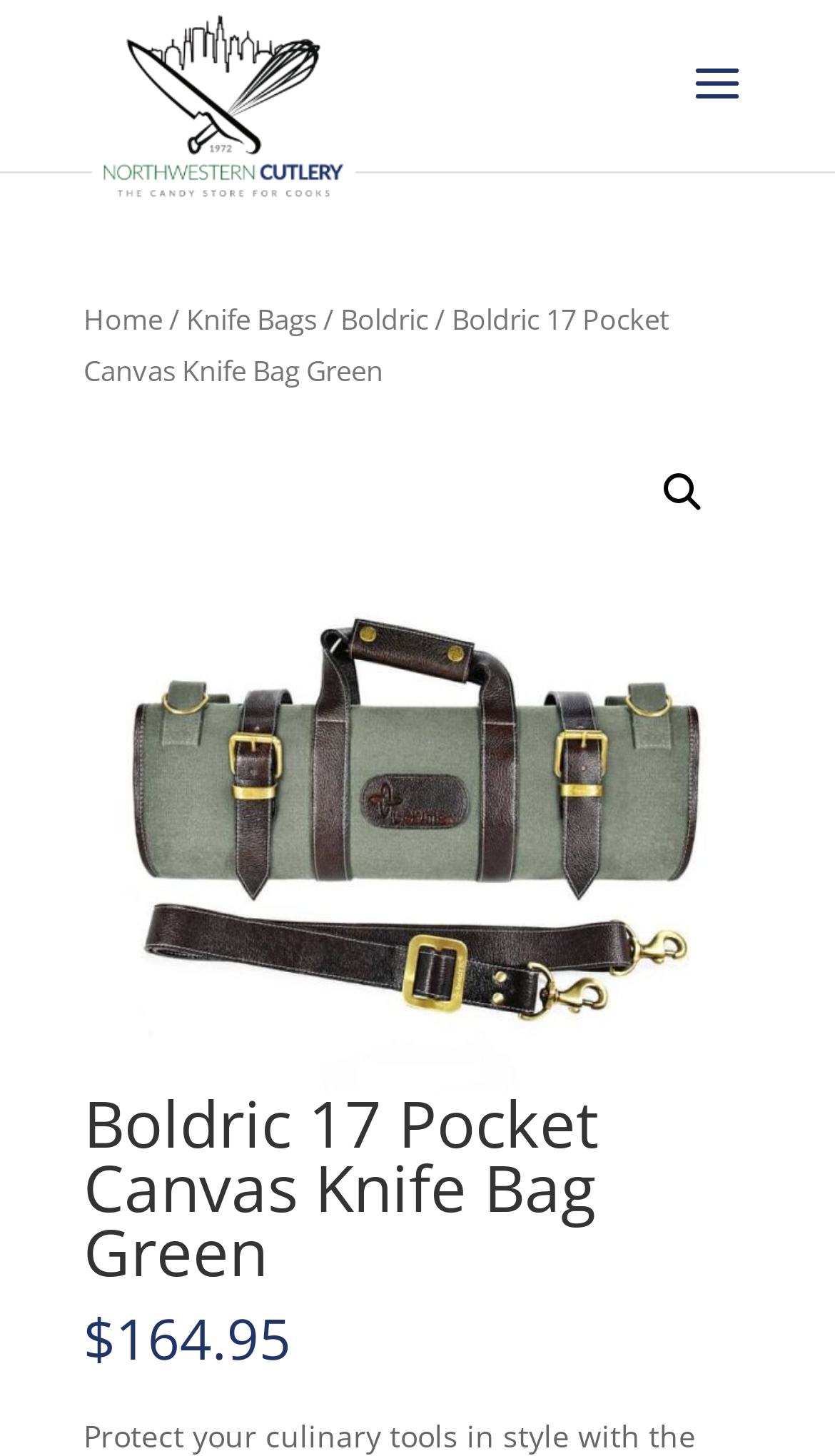What is the color of the knife bag?
Look at the screenshot and respond with one word or a short phrase.

Green